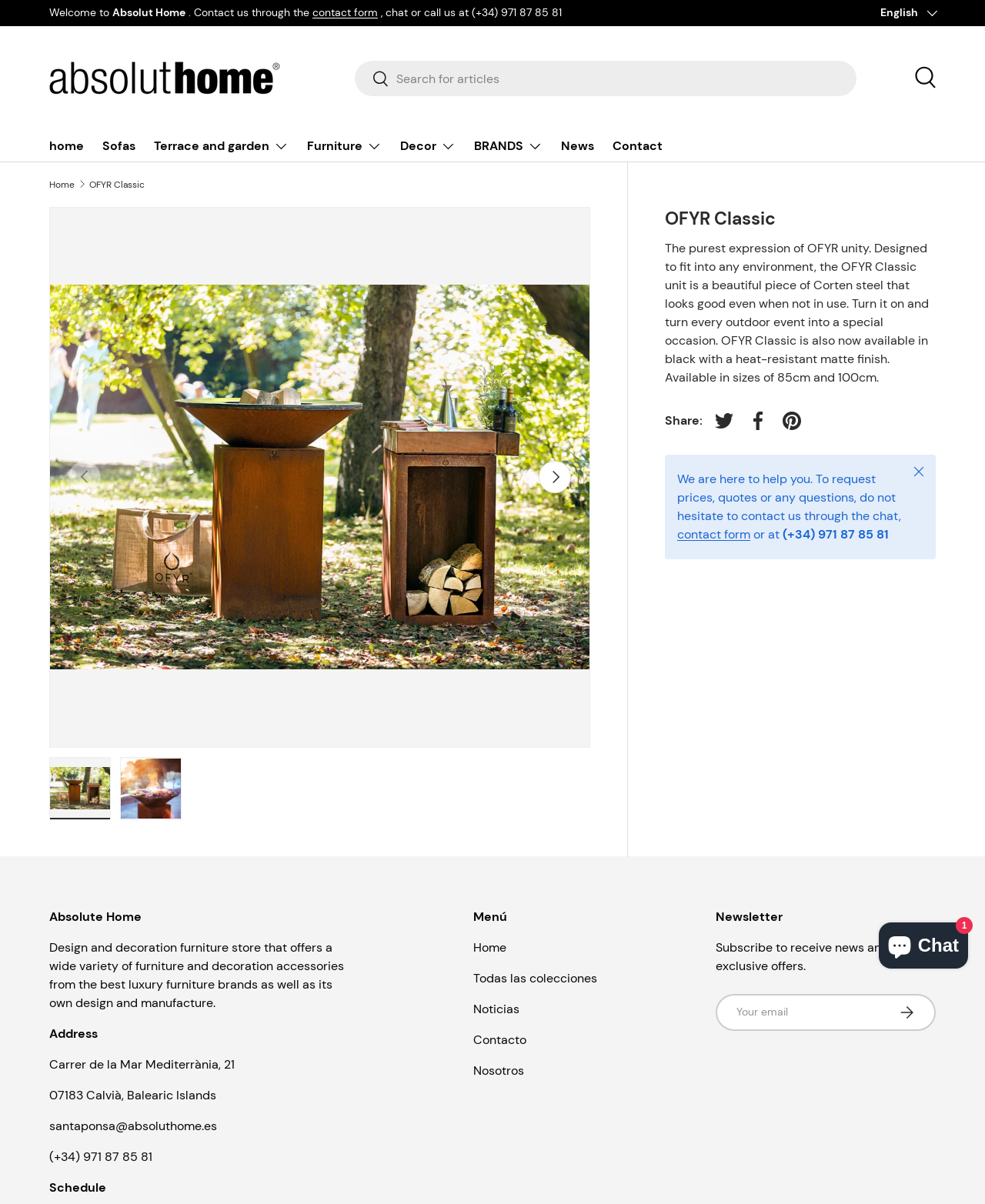What is the phone number to contact?
Look at the image and respond with a single word or a short phrase.

(+34) 971 87 85 81